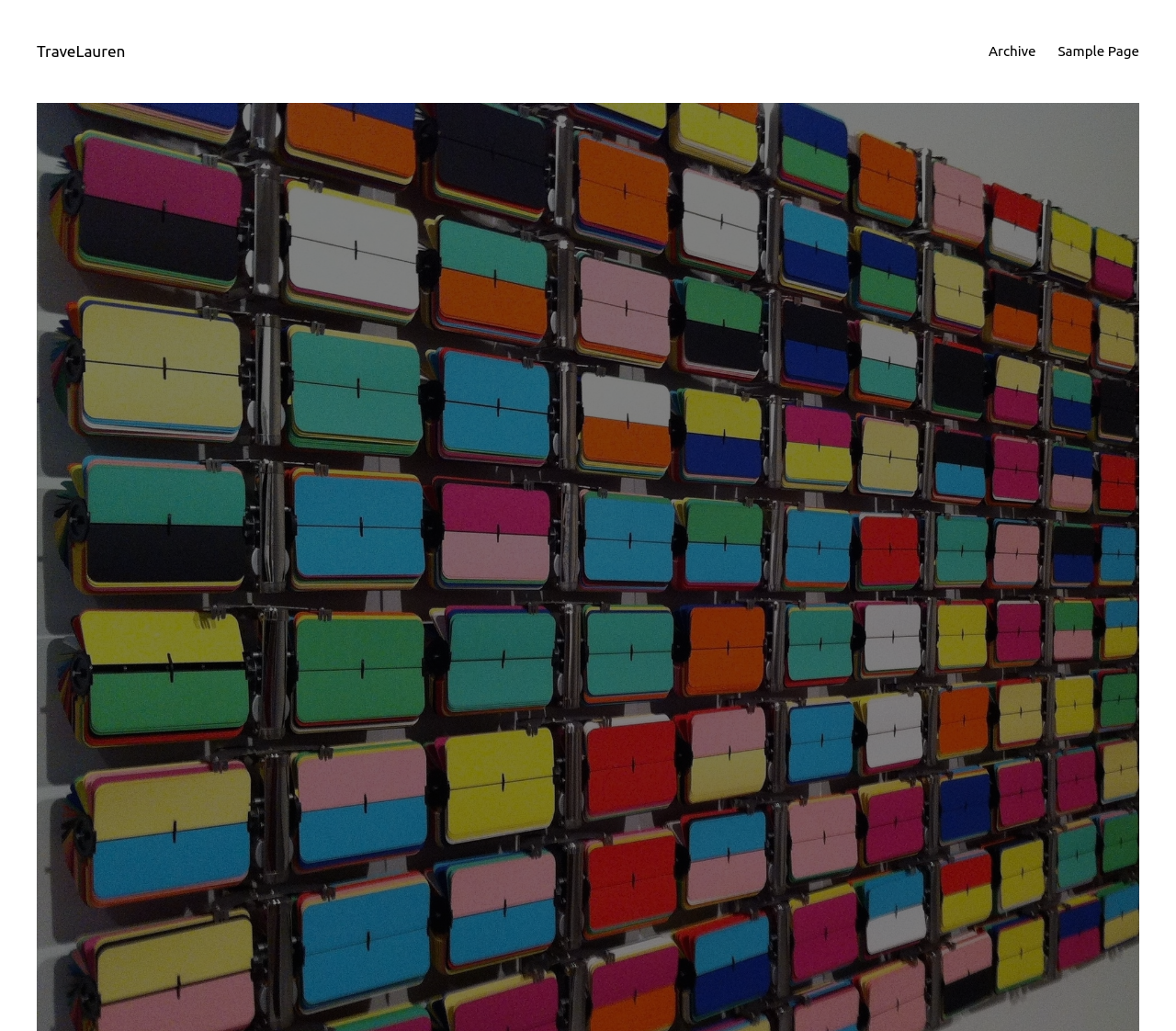Provide the bounding box coordinates of the HTML element described by the text: "Archive". The coordinates should be in the format [left, top, right, bottom] with values between 0 and 1.

[0.841, 0.039, 0.881, 0.061]